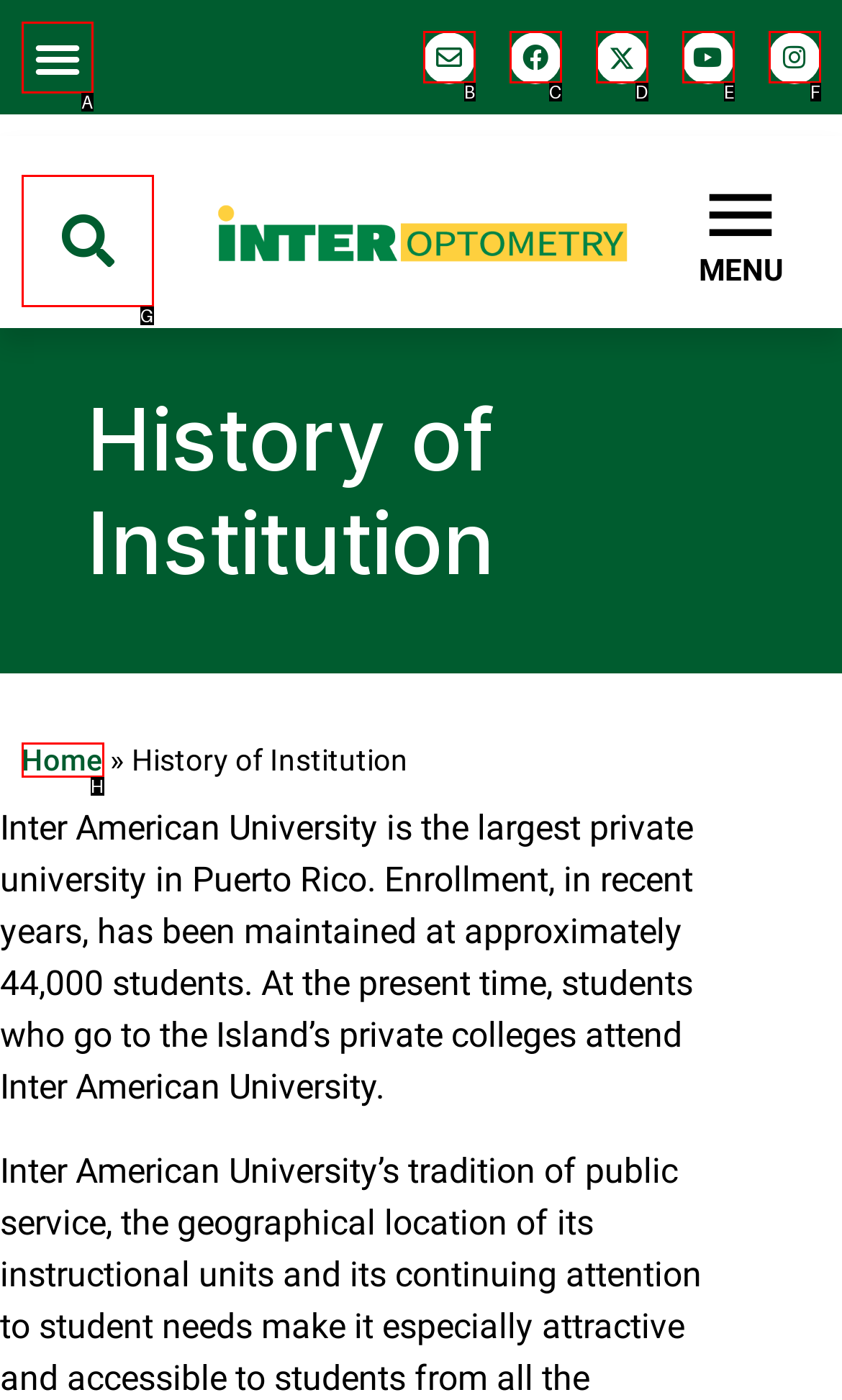Select the letter of the UI element that best matches: Home
Answer with the letter of the correct option directly.

H